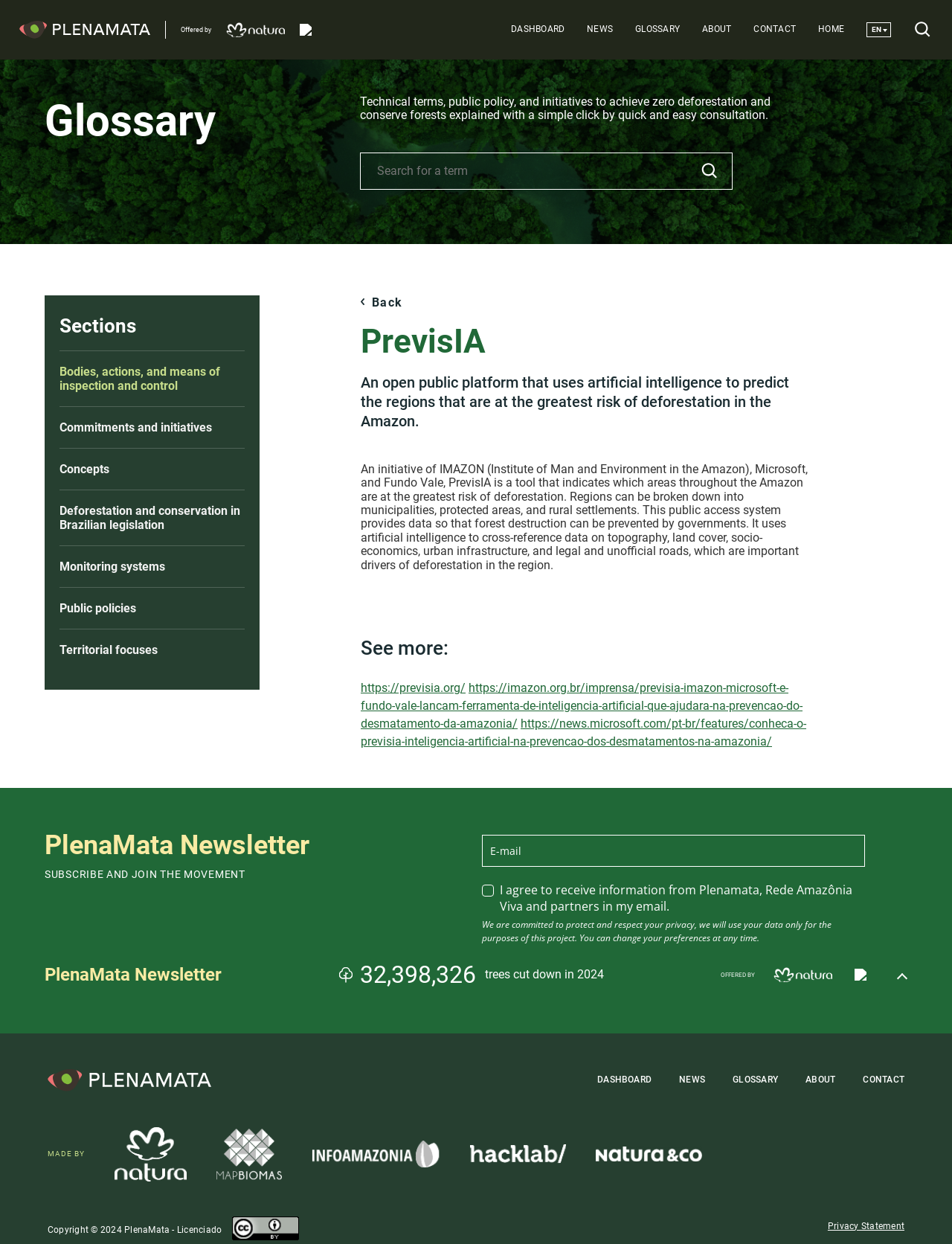Give a detailed account of the webpage's layout and content.

This webpage is an open public platform that uses artificial intelligence to predict regions at the greatest risk of deforestation in the Amazon. At the top left, there is a logo of Plenamata, accompanied by a link to the homepage. Next to it, there are links to other organizations, including Natura and MapBiomas, each with its own logo. 

Below these links, there is a navigation menu with options such as DASHBOARD, NEWS, GLOSSARY, ABOUT, CONTACT, and HOME. 

The main content of the page is divided into two sections. On the left, there is a header with the title "Glossary" and a brief description of the glossary. Below it, there is a search bar where users can search for technical terms related to deforestation and conservation. 

On the right side, there is a section titled "Sections" with links to various topics, including bodies, actions, and means of inspection and control, commitments and initiatives, concepts, deforestation and conservation in Brazilian legislation, monitoring systems, public policies, and territorial focuses.

Below these links, there is an article about PrevisIA, an initiative that uses artificial intelligence to predict regions at the greatest risk of deforestation in the Amazon. The article provides a detailed description of the initiative, its objectives, and its methodology. There are also links to external sources with more information about PrevisIA.

Further down the page, there is a section titled "PlenaMata Newsletter" with a call to action to subscribe and join the movement. There is also a counter displaying the number of trees cut down in 2024. 

At the bottom of the page, there are links to various organizations, including Natura, MapBiomas, and InfoAmazonia, each with its own logo. There is also a copyright notice and a link to the Creative Commons license.